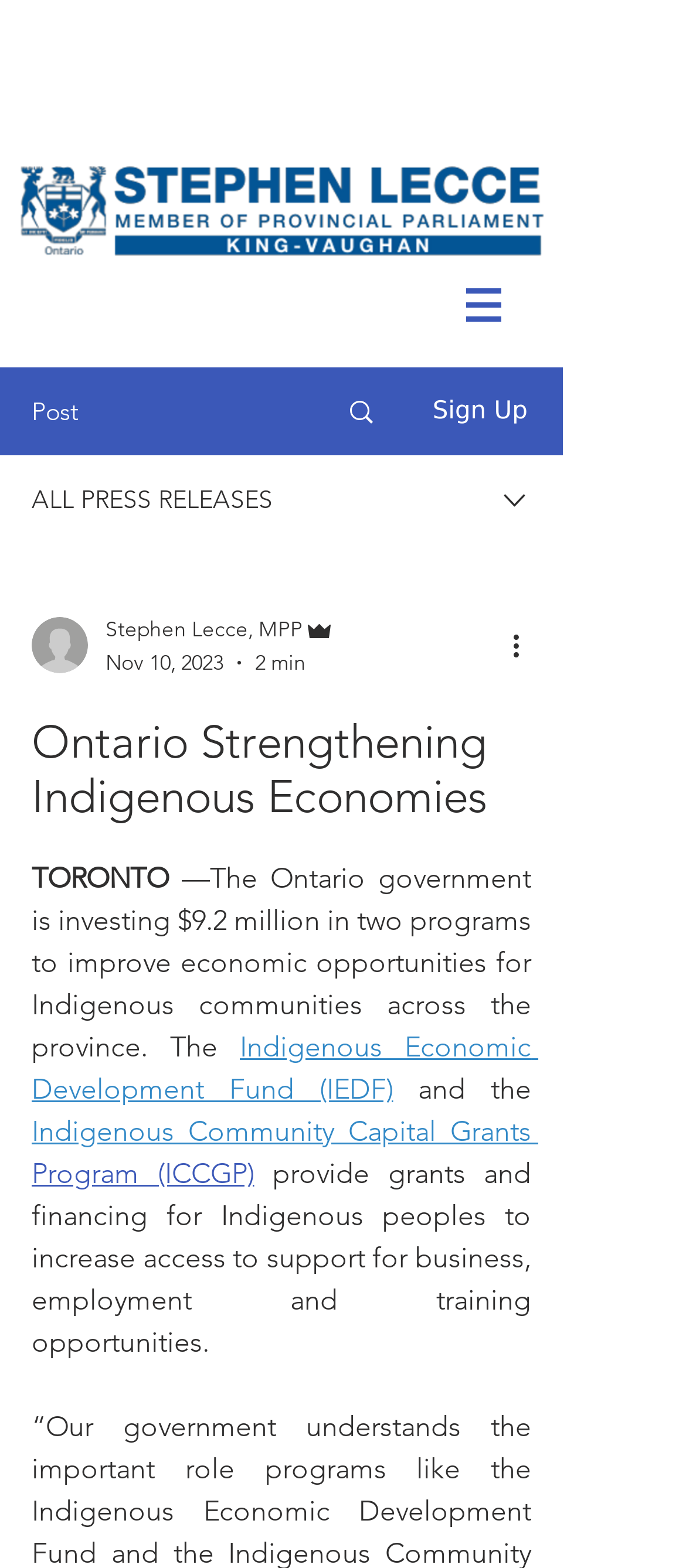Who is the author of the article?
Answer the question with just one word or phrase using the image.

Stephen Lecce, MPP